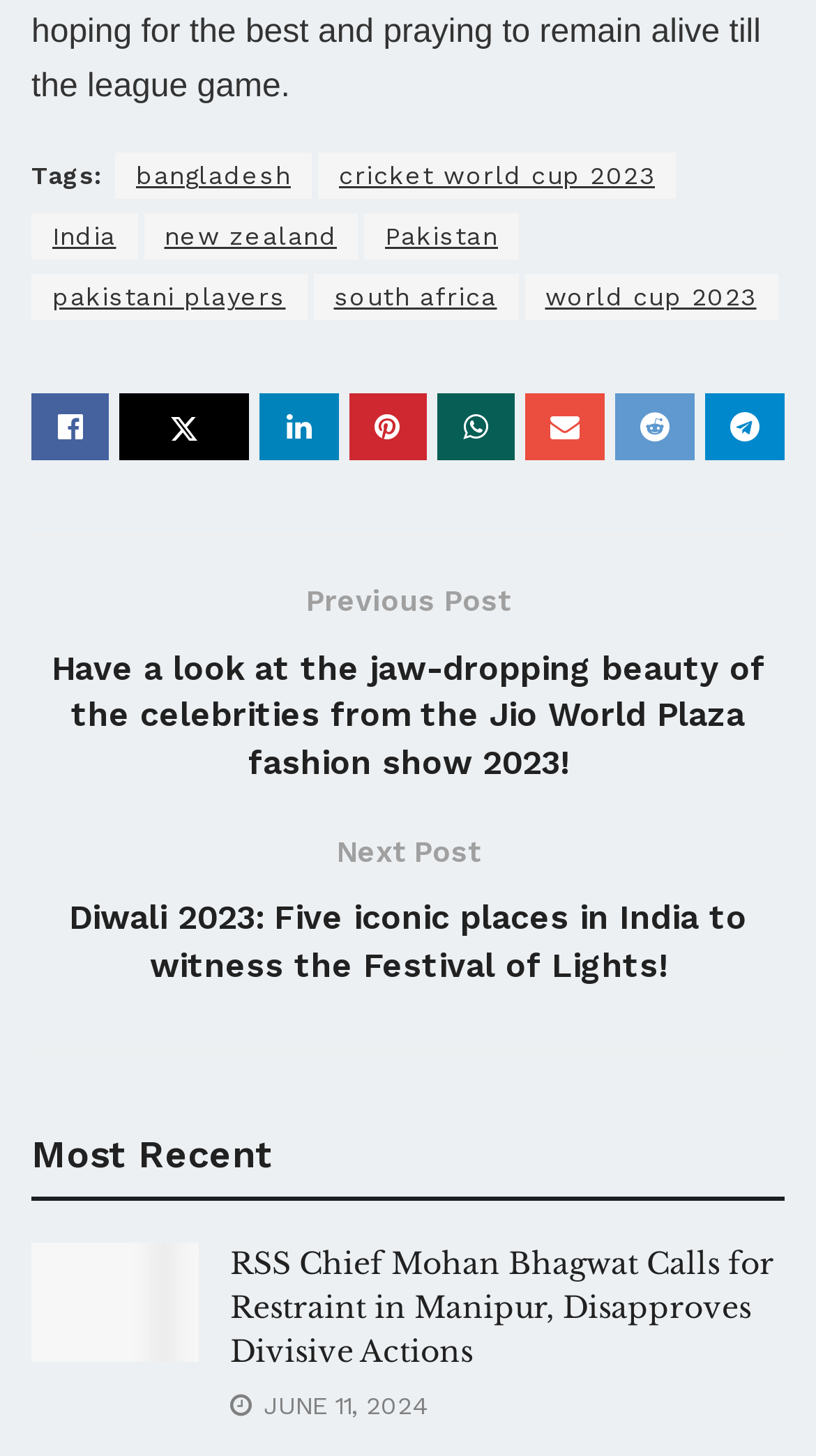Please identify the bounding box coordinates of the element's region that I should click in order to complete the following instruction: "View the 'Diwali 2023: Five iconic places in India to witness the Festival of Lights!' post". The bounding box coordinates consist of four float numbers between 0 and 1, i.e., [left, top, right, bottom].

[0.038, 0.569, 0.962, 0.694]